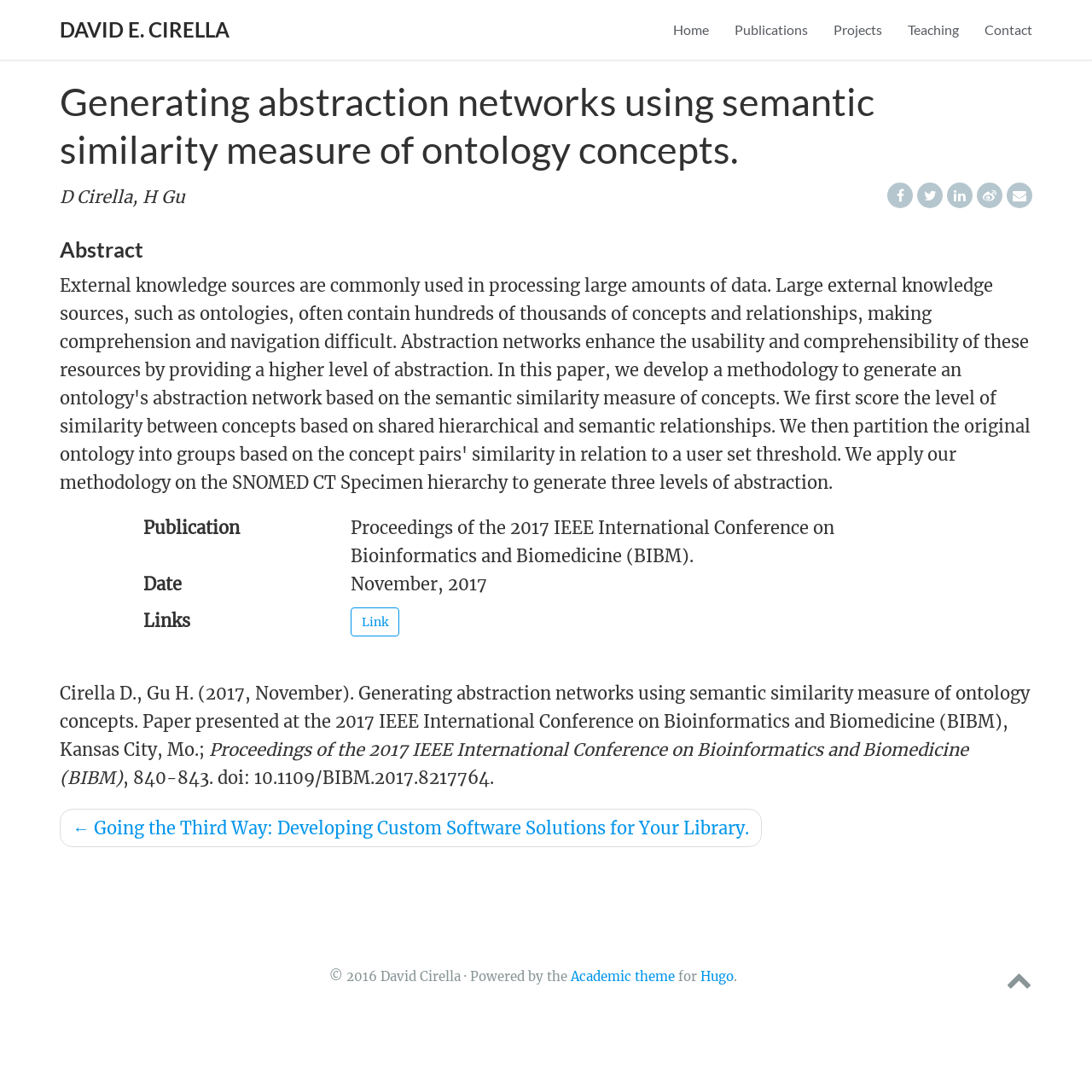Please identify the coordinates of the bounding box that should be clicked to fulfill this instruction: "View the 'Publications' page".

[0.661, 0.0, 0.752, 0.055]